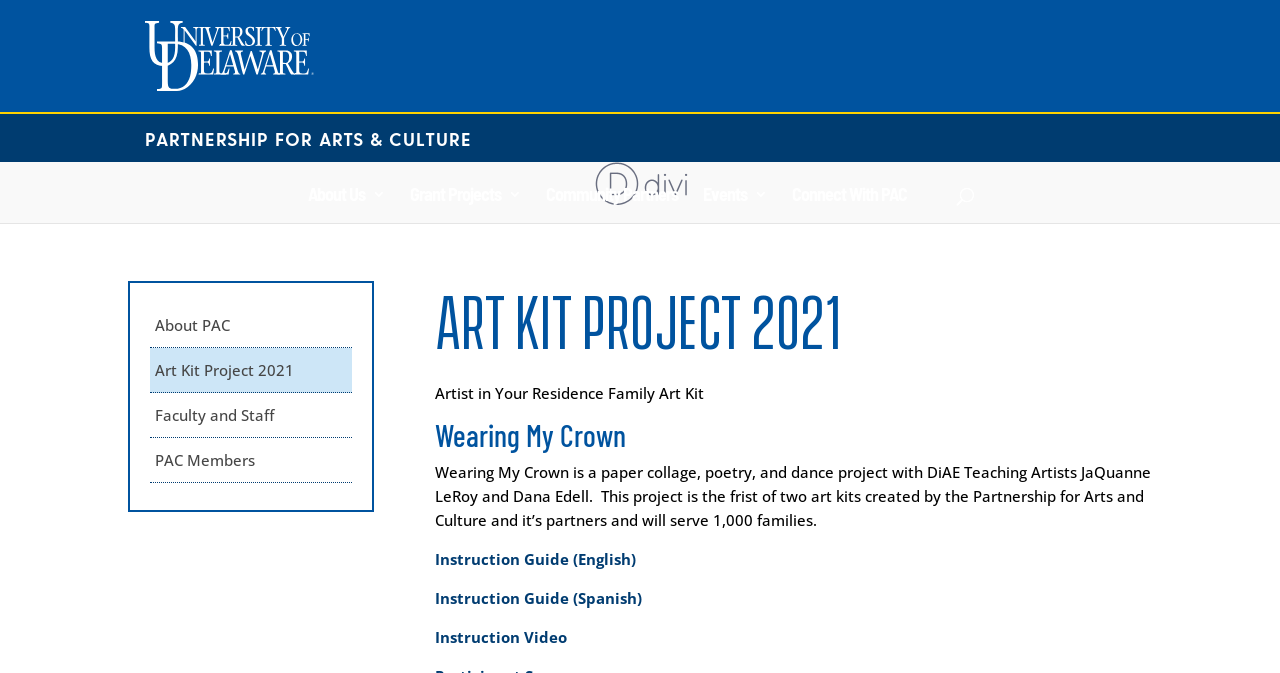Predict the bounding box coordinates of the area that should be clicked to accomplish the following instruction: "Search for:". The bounding box coordinates should consist of four float numbers between 0 and 1, i.e., [left, top, right, bottom].

[0.157, 0.239, 0.877, 0.242]